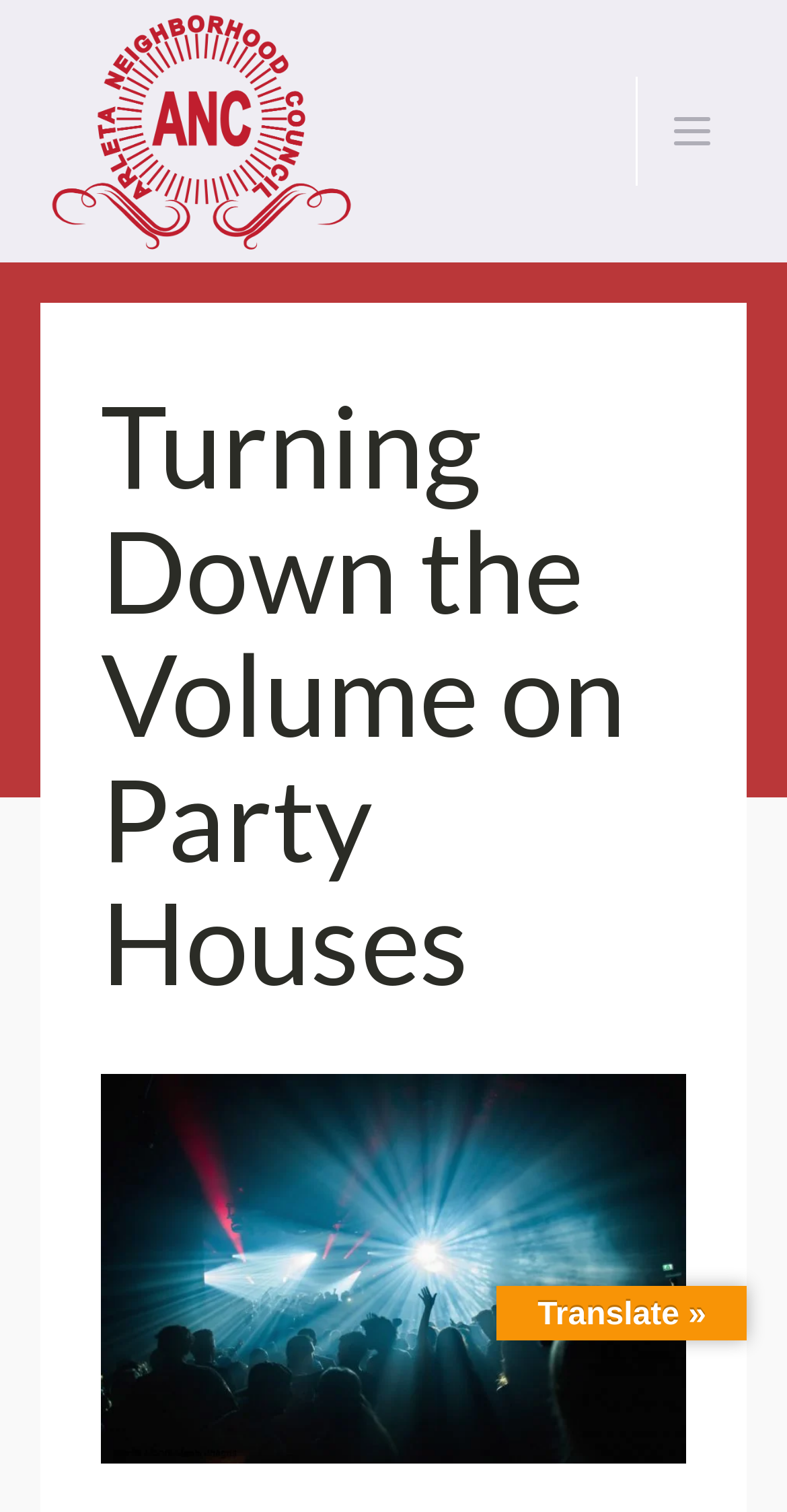Please specify the bounding box coordinates in the format (top-left x, top-left y, bottom-right x, bottom-right y), with values ranging from 0 to 1. Identify the bounding box for the UI component described as follows: alt="ANC_Logo"

[0.051, 0.0, 0.462, 0.173]